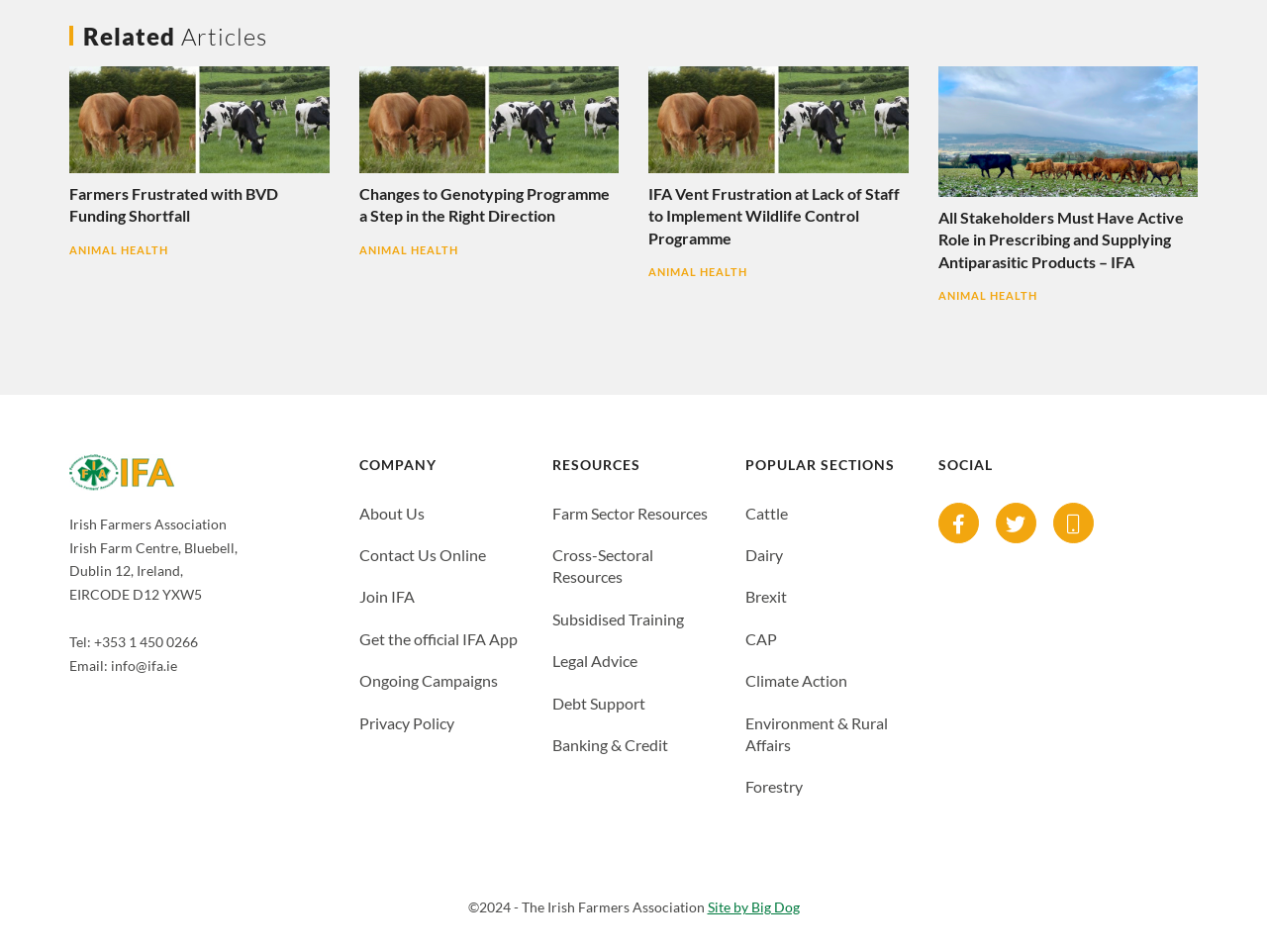Please identify the bounding box coordinates for the region that you need to click to follow this instruction: "Follow the Irish Farmers Association on Twitter".

[0.786, 0.528, 0.818, 0.57]